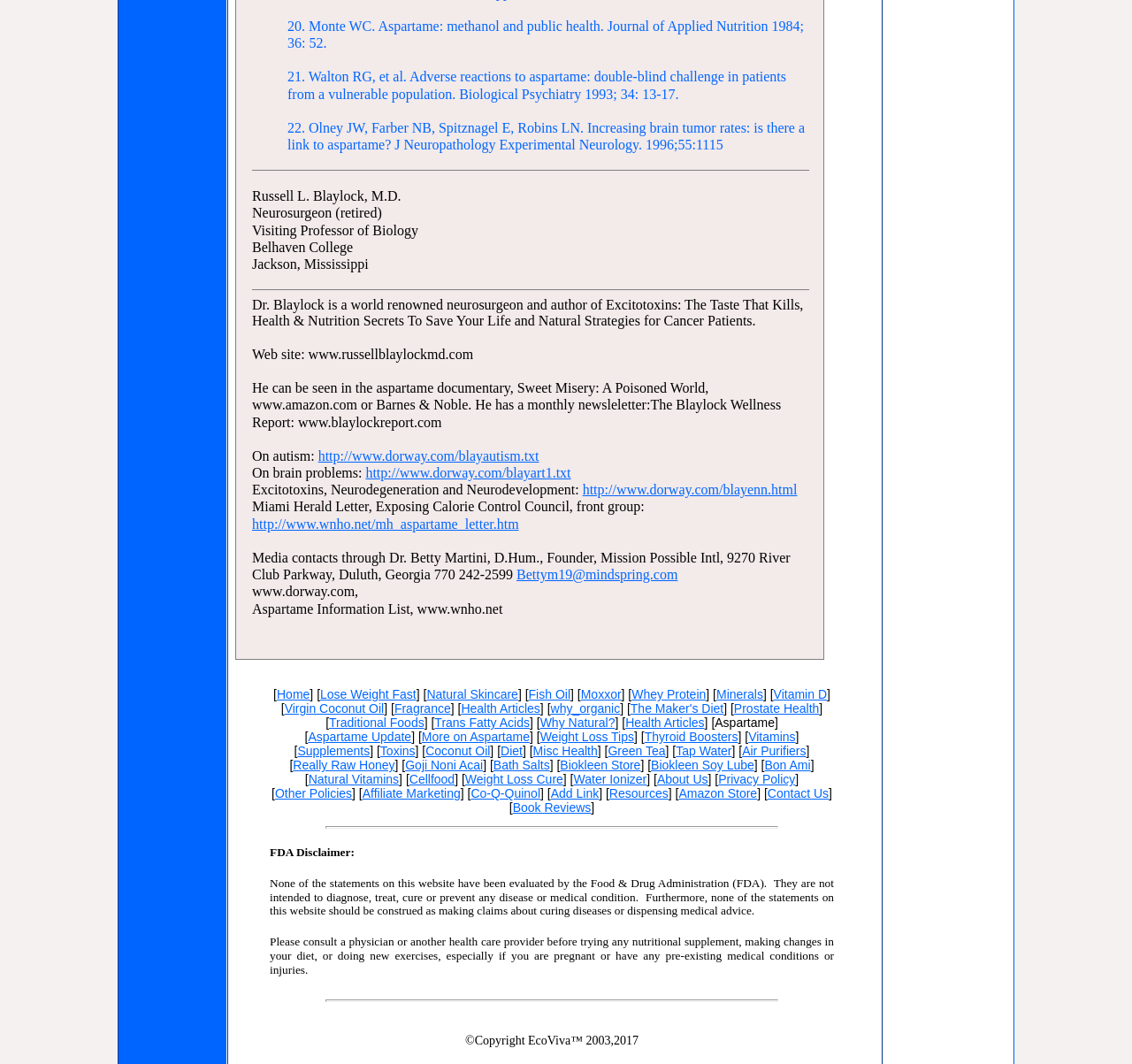Locate the bounding box coordinates of the UI element described by: "Biokleen Soy Lube". Provide the coordinates as four float numbers between 0 and 1, formatted as [left, top, right, bottom].

[0.575, 0.712, 0.666, 0.726]